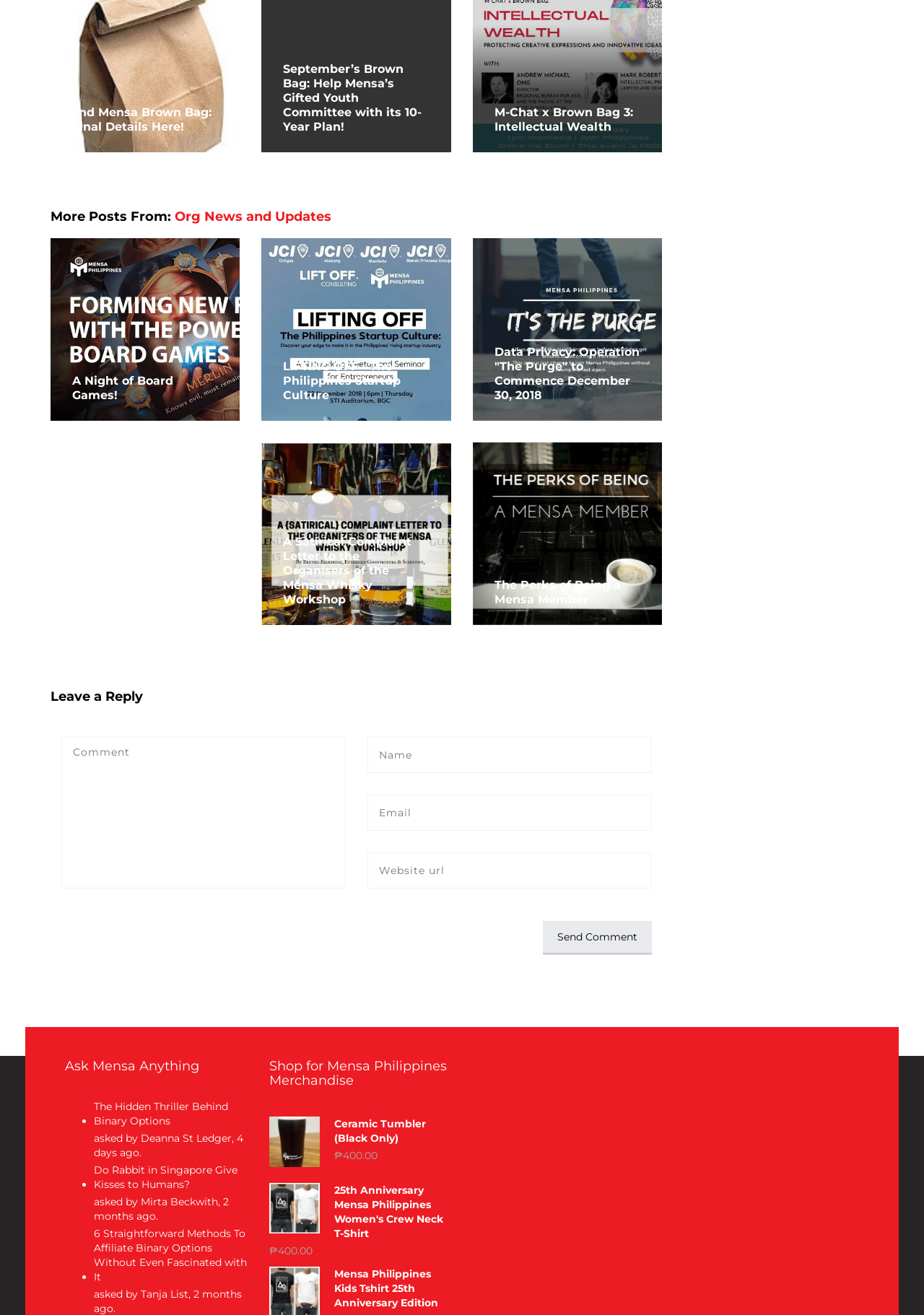How many merchandise items are listed for sale?
Based on the image, give a one-word or short phrase answer.

3